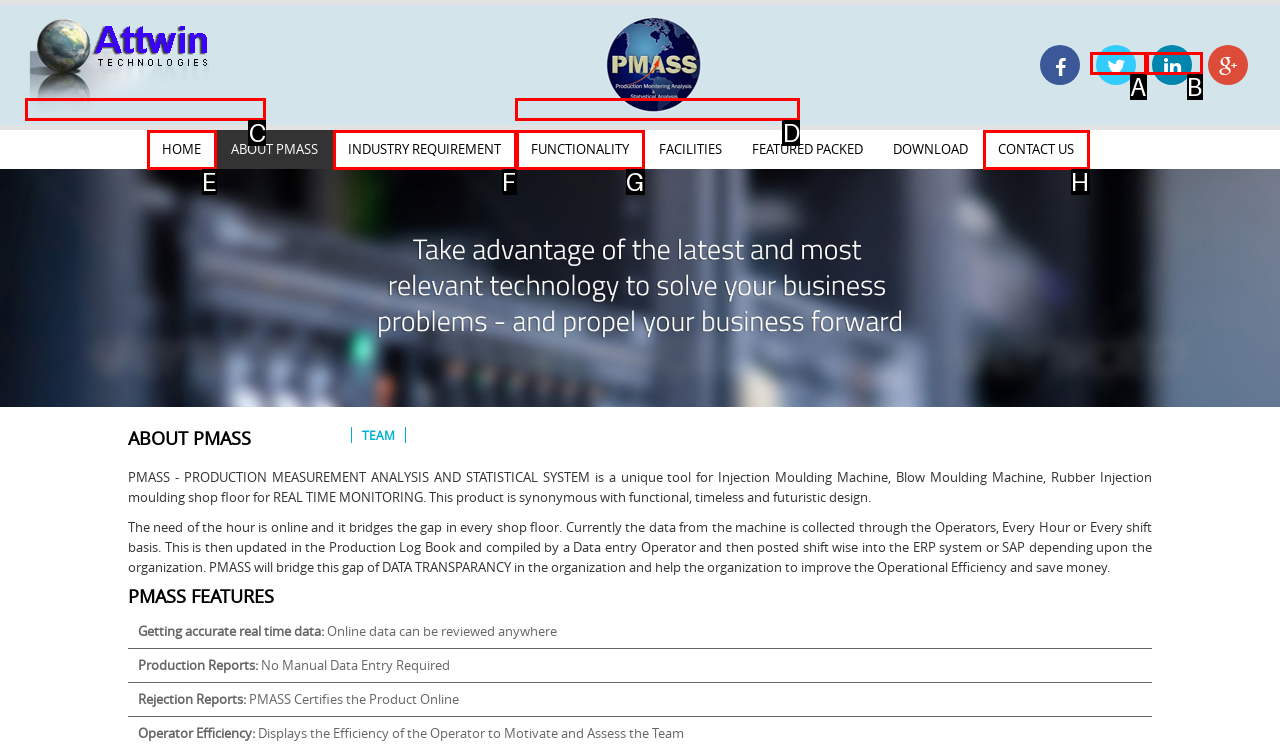Match the description to the correct option: title="Twitter"
Provide the letter of the matching option directly.

A